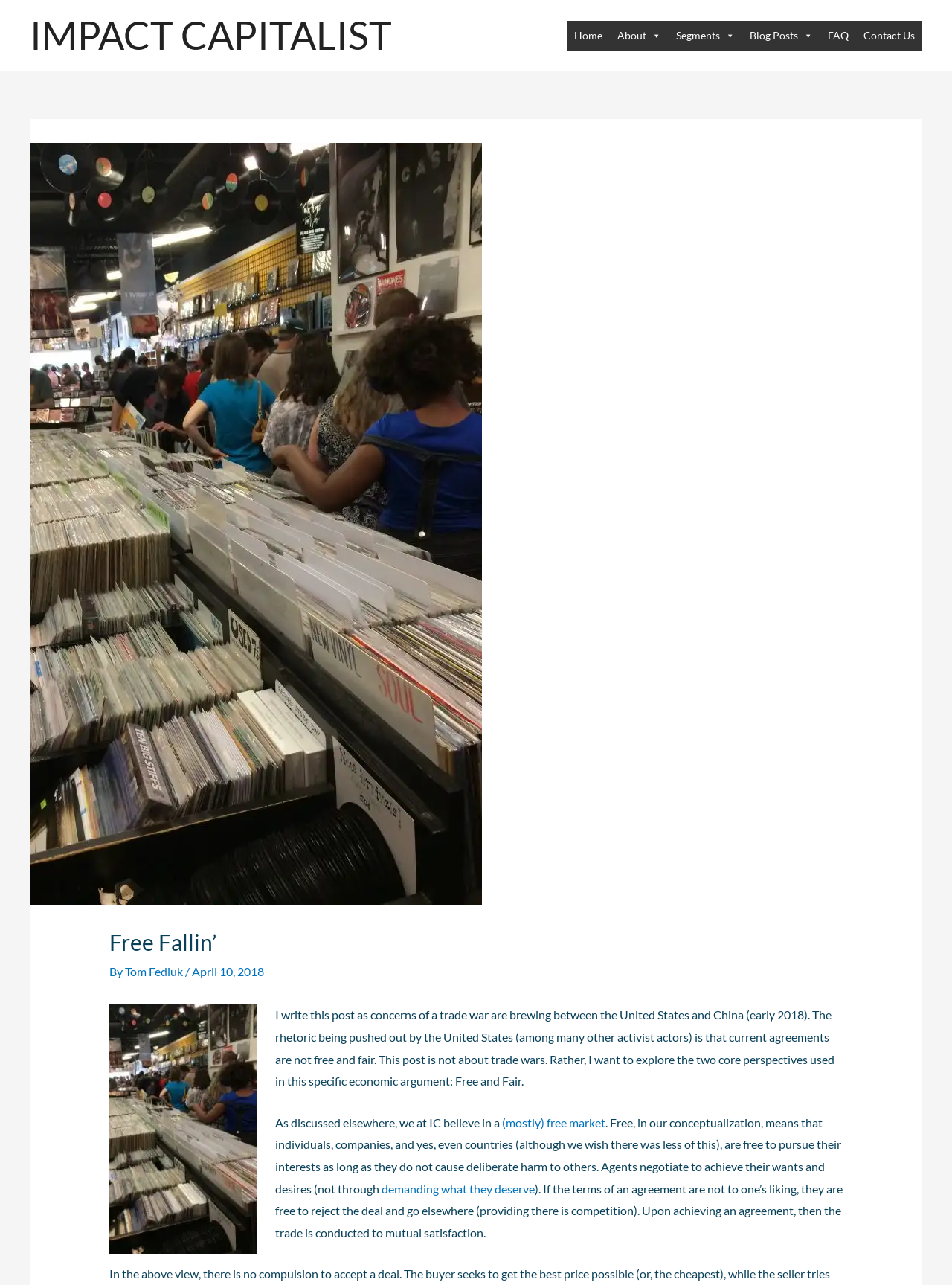Please pinpoint the bounding box coordinates for the region I should click to adhere to this instruction: "Check the link to system-config-printer.pdf".

None